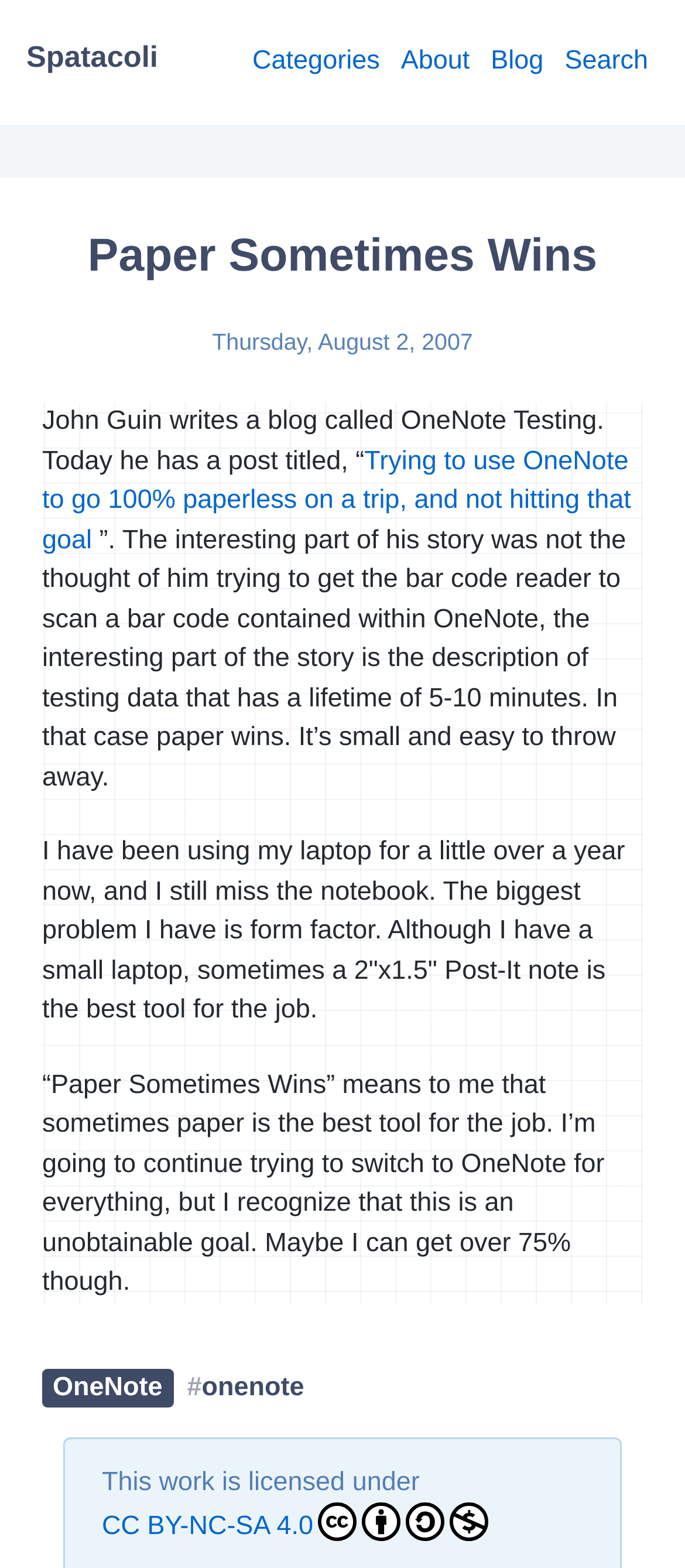Find the primary header on the webpage and provide its text.

Paper Sometimes Wins